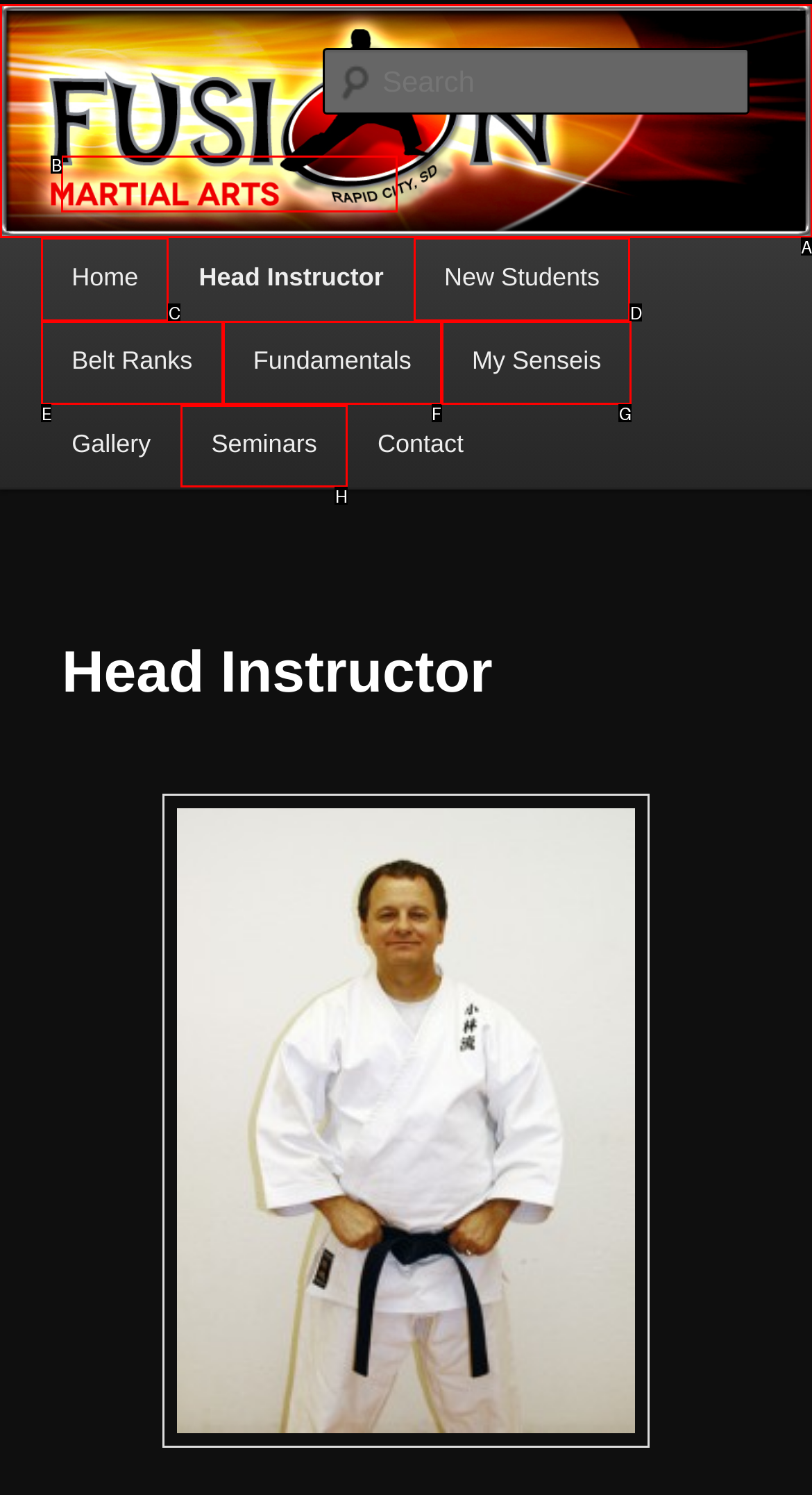Select the appropriate bounding box to fulfill the task: check seminars Respond with the corresponding letter from the choices provided.

H